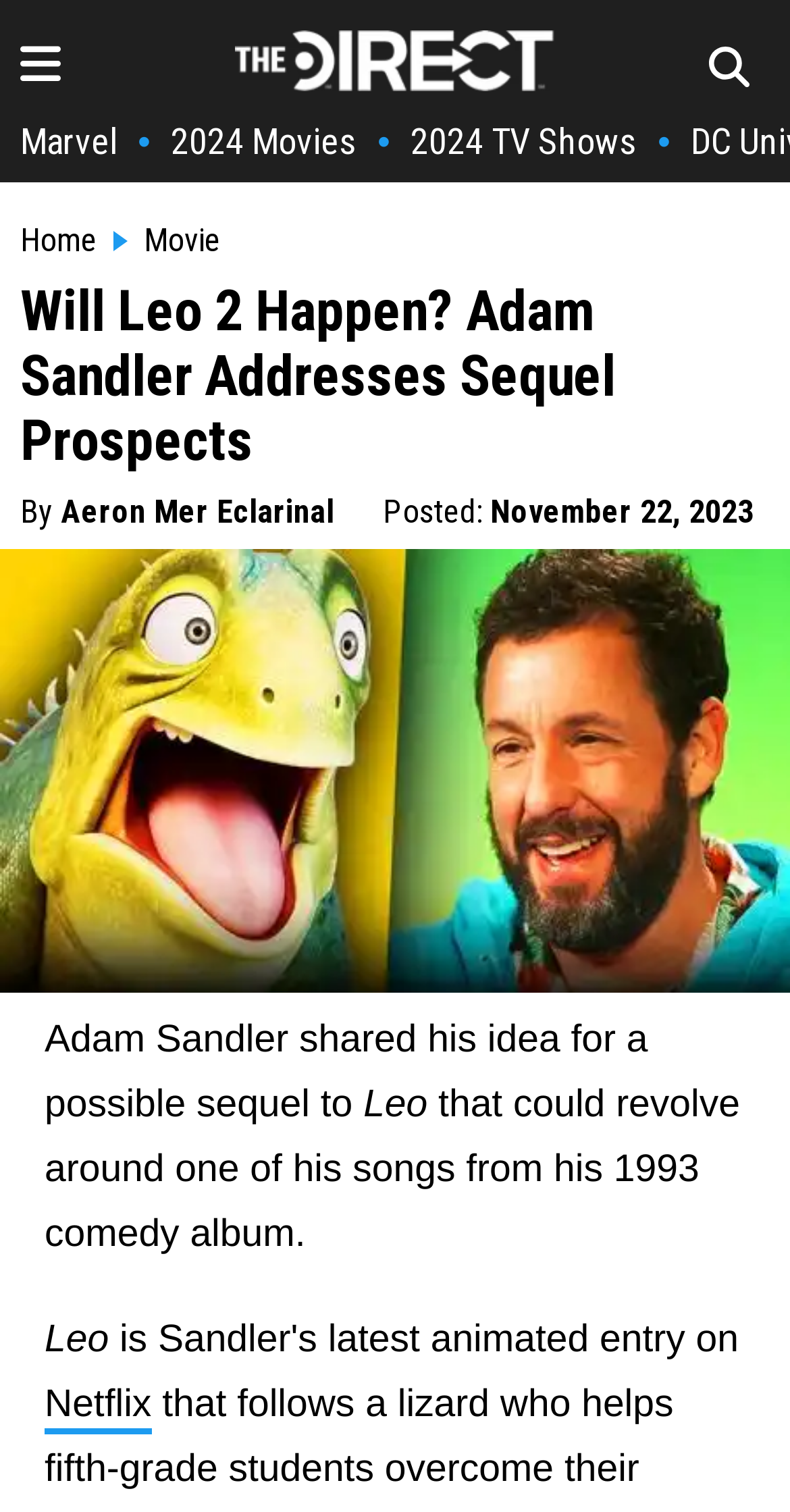Please indicate the bounding box coordinates of the element's region to be clicked to achieve the instruction: "read about Netflix". Provide the coordinates as four float numbers between 0 and 1, i.e., [left, top, right, bottom].

[0.056, 0.915, 0.192, 0.949]